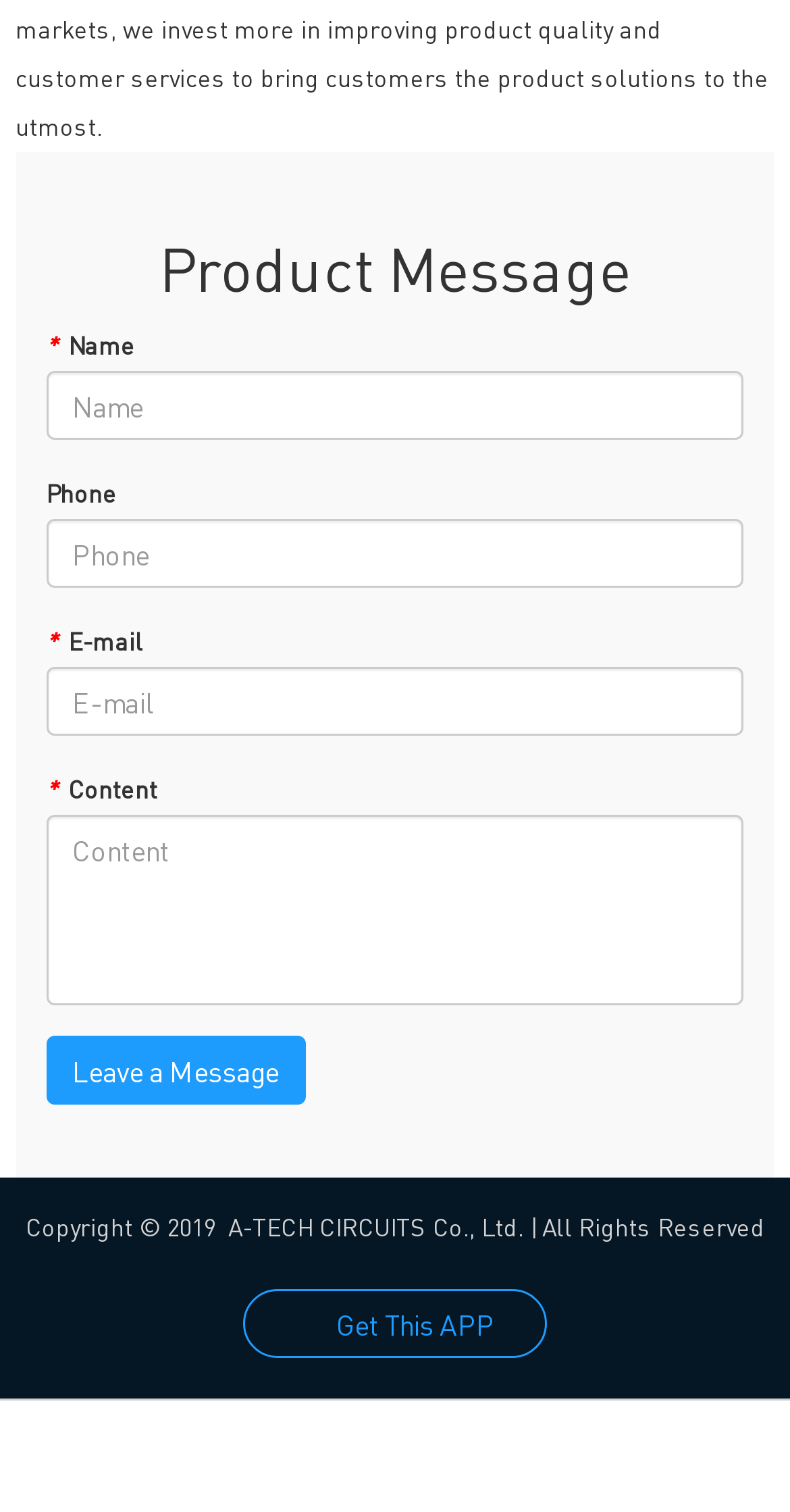Answer the question using only one word or a concise phrase: How many required fields are there?

Three